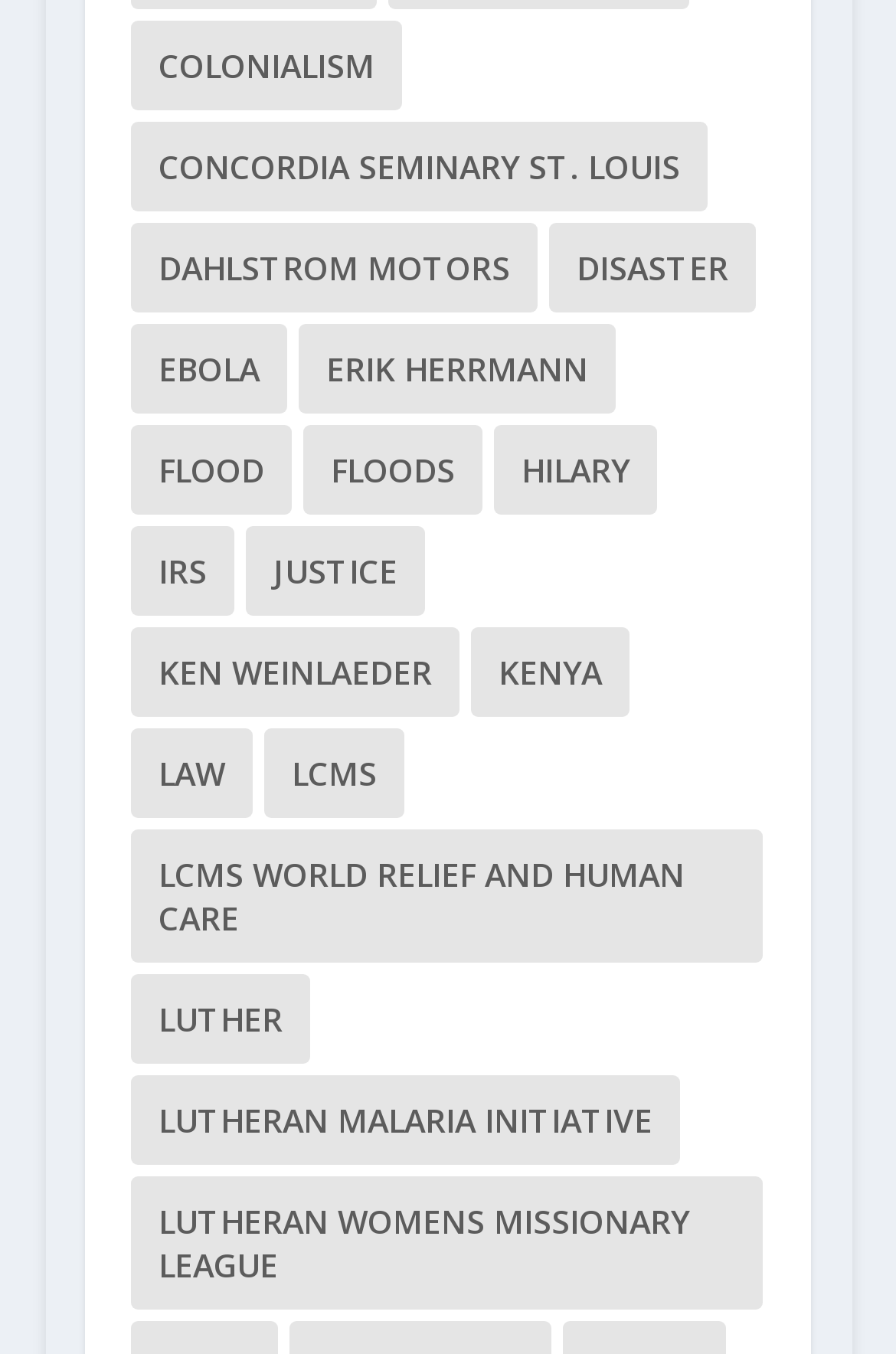Provide a brief response using a word or short phrase to this question:
How many links are on this webpage?

35